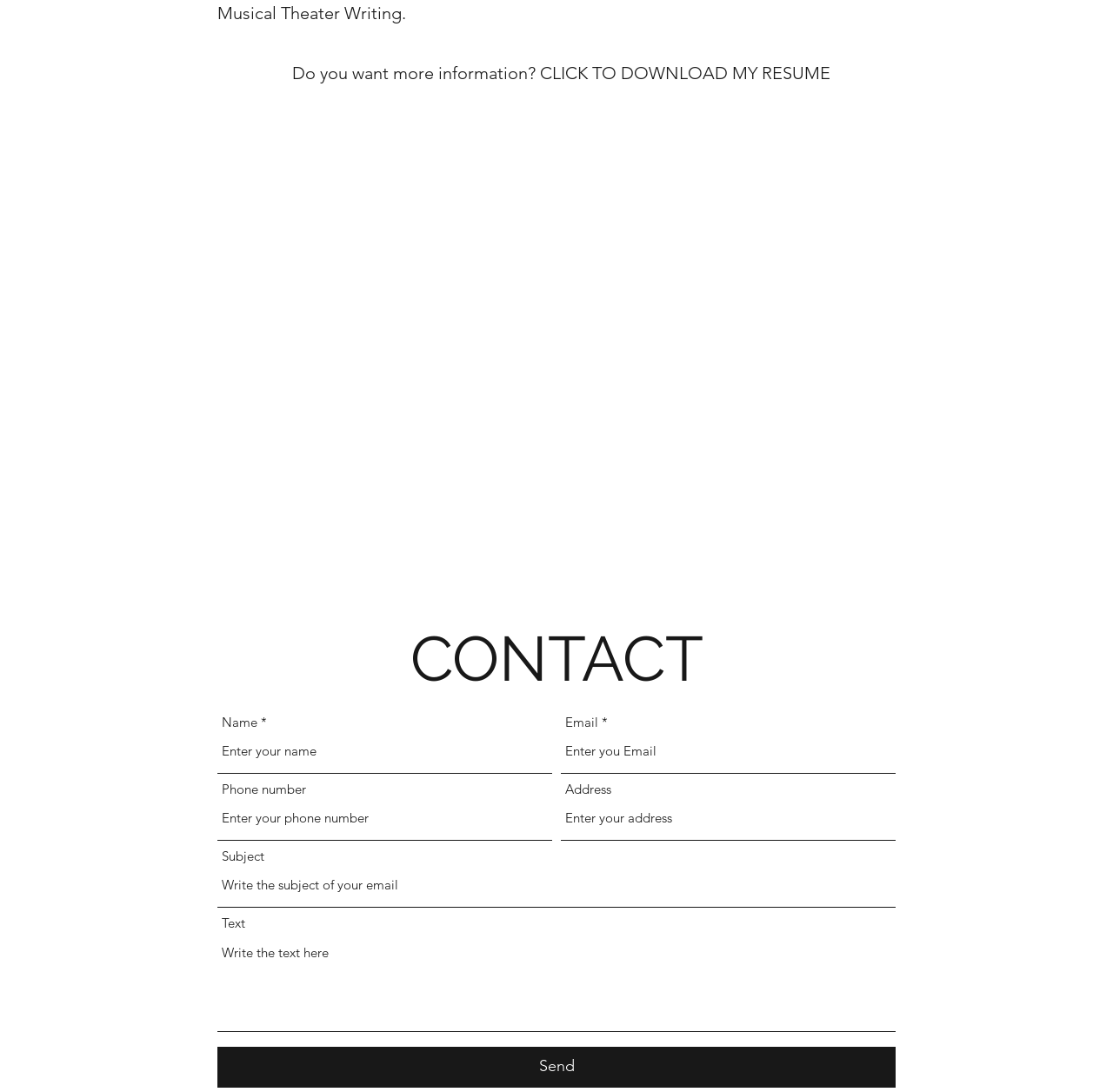Based on the image, provide a detailed and complete answer to the question: 
What is the category of the webpage?

The presence of a heading 'CONTACT' and the various fields for entering contact information suggest that the webpage is a contact page, likely for a personal or professional website.